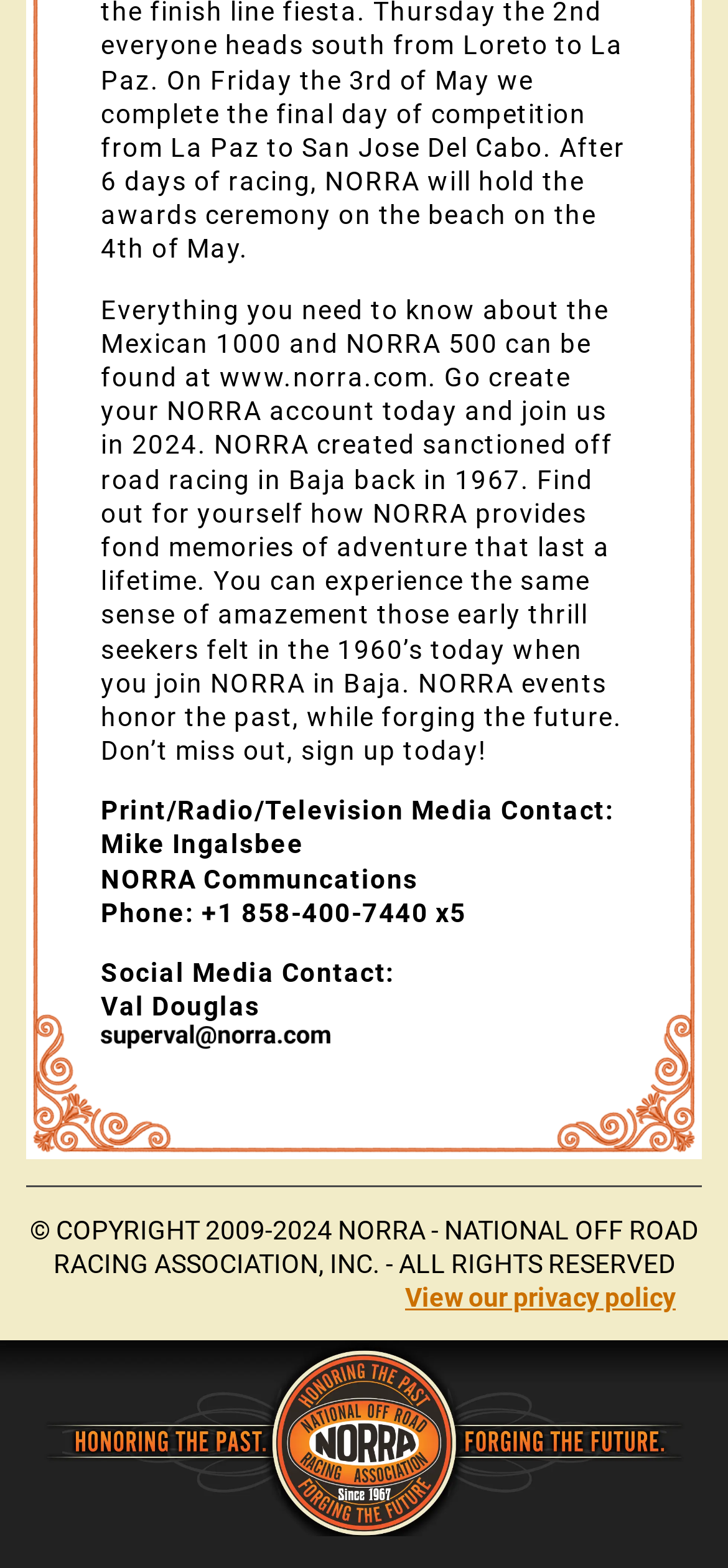Provide a brief response to the question below using a single word or phrase: 
What is the phone number for media contact?

+1 858-400-7440 x5